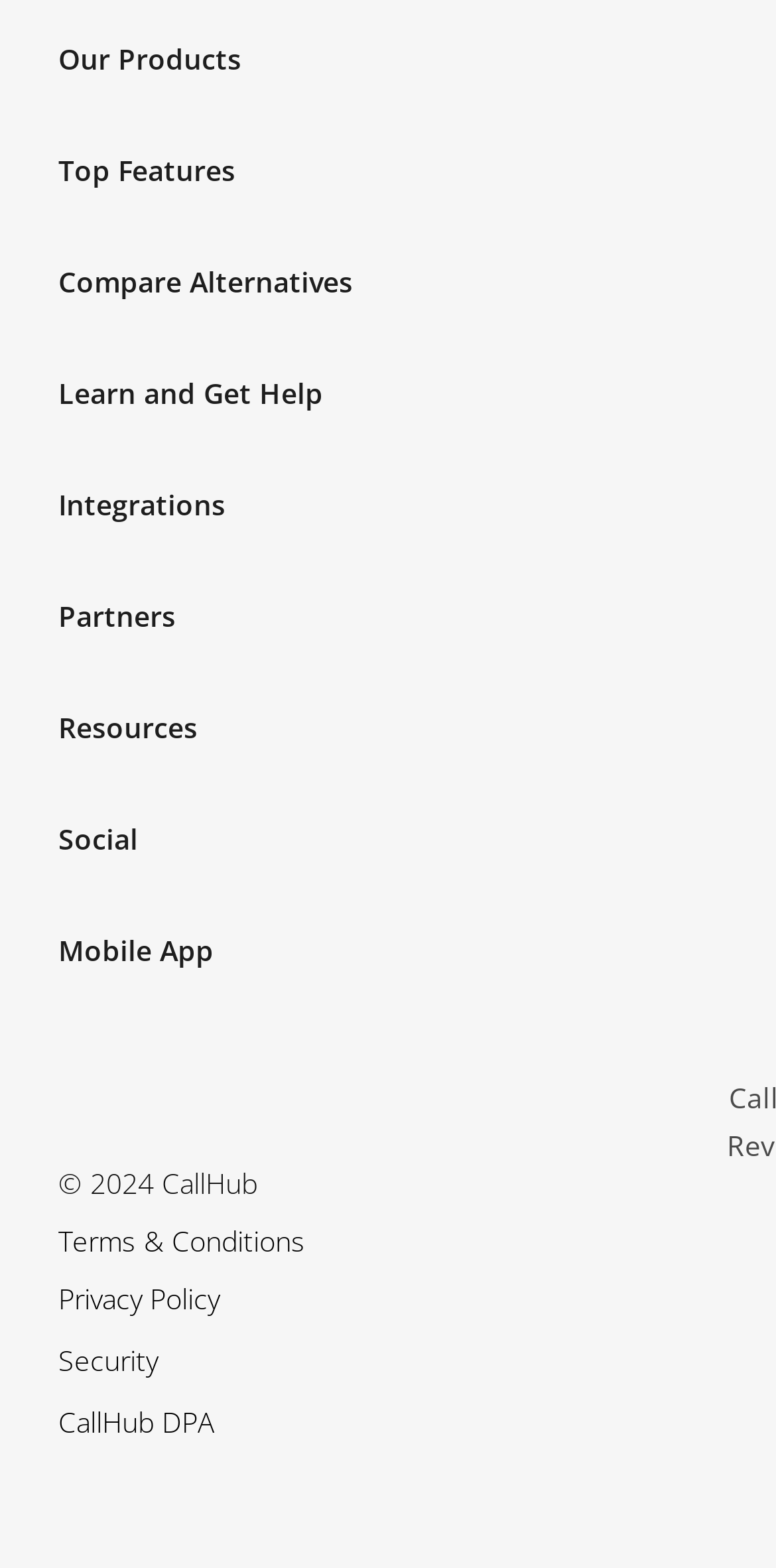What is the last item listed on the webpage?
Give a single word or phrase as your answer by examining the image.

CallHub DPA